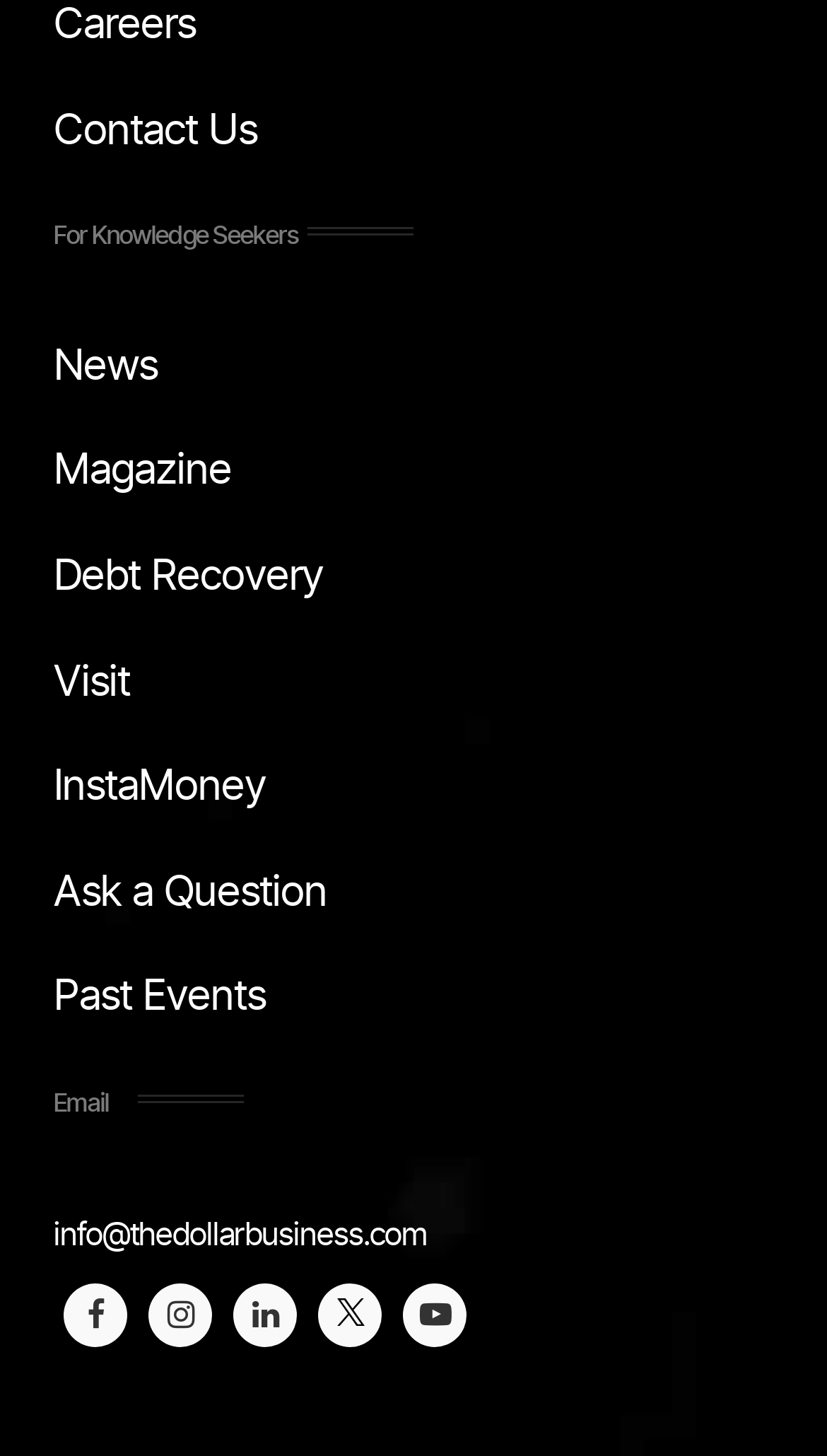Respond to the question below with a single word or phrase:
What is the email address provided?

info@thedollarbusiness.com